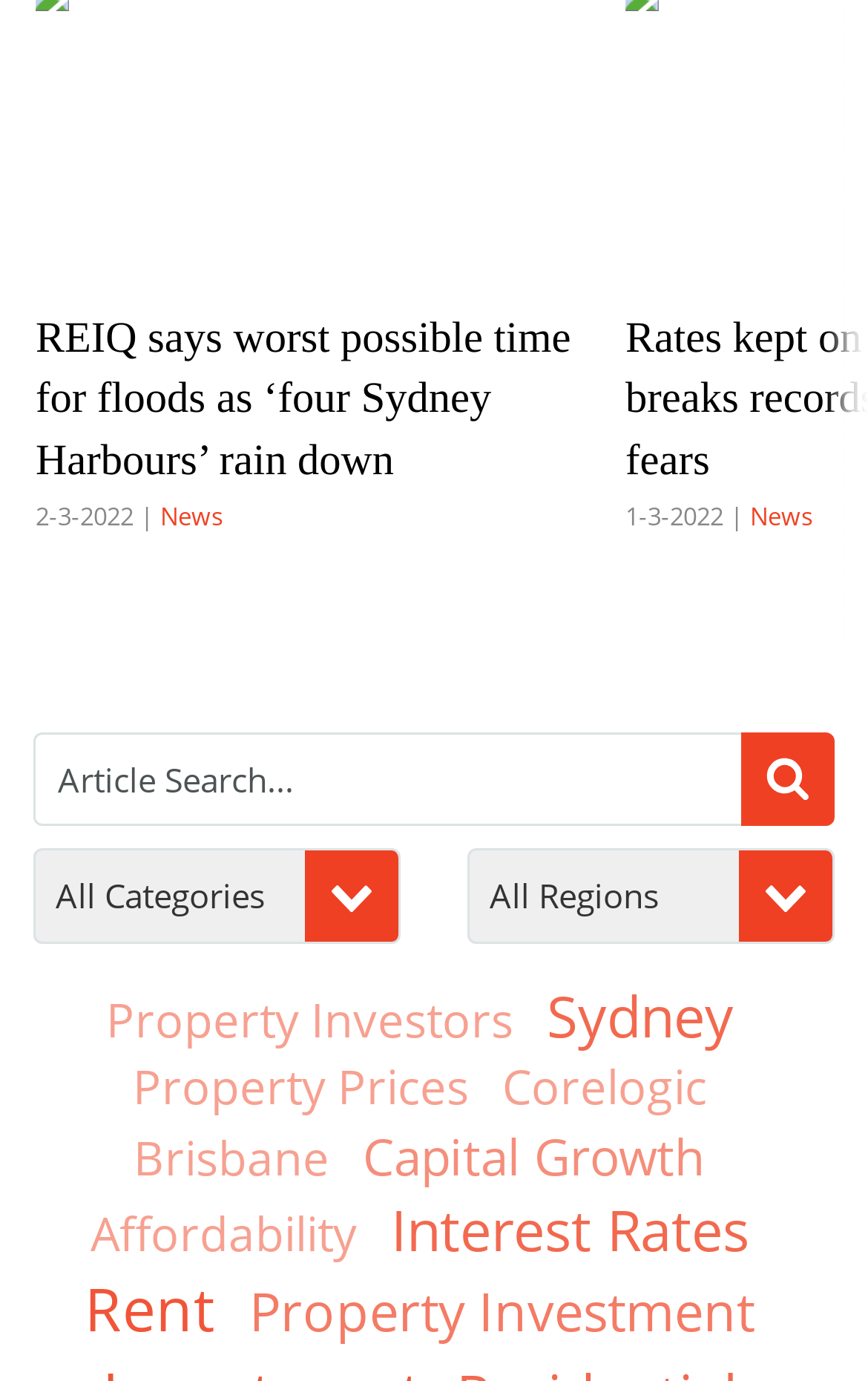Indicate the bounding box coordinates of the clickable region to achieve the following instruction: "Read news about property investors."

[0.119, 0.711, 0.594, 0.766]